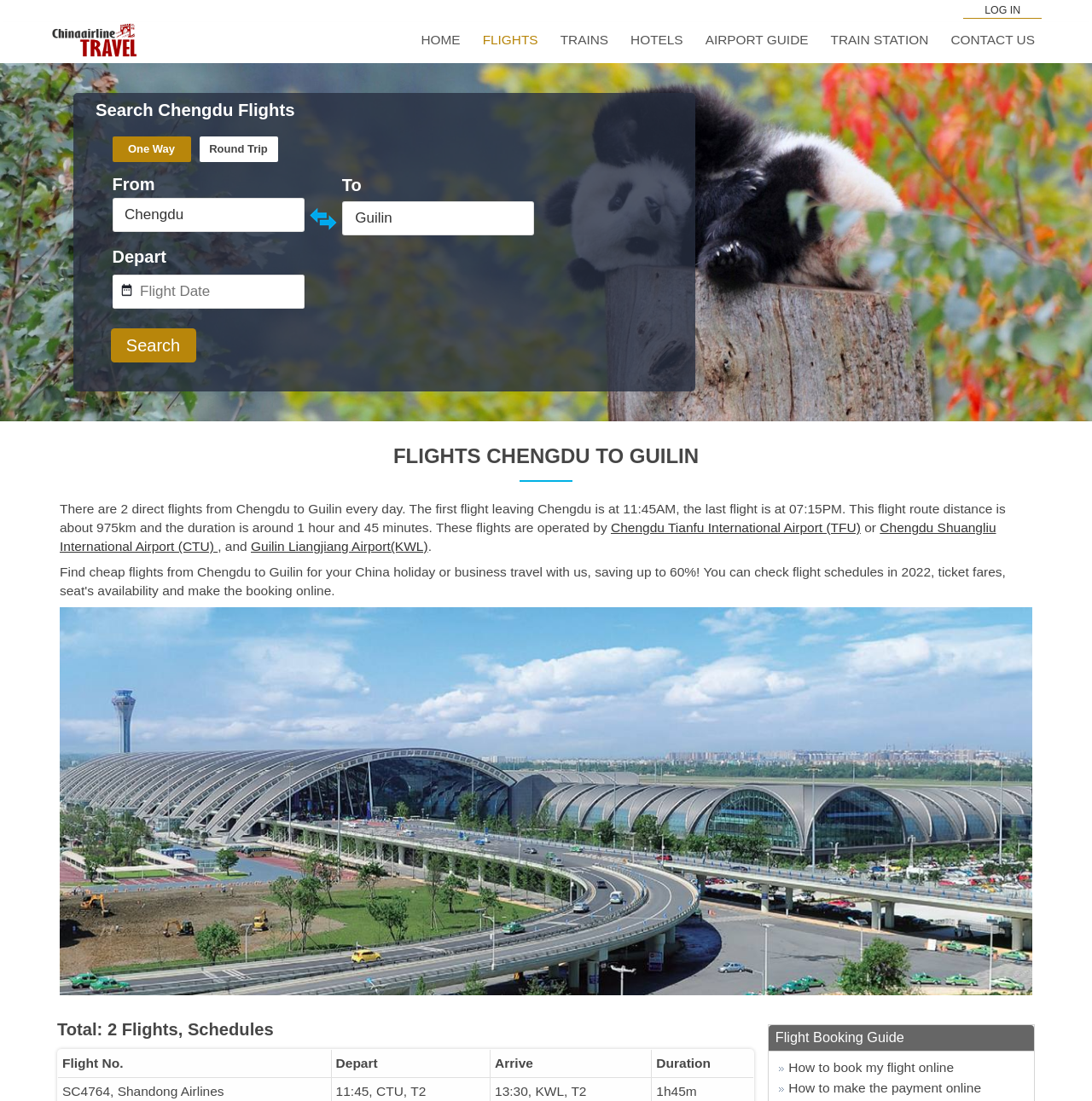Give a short answer using one word or phrase for the question:
What is the purpose of the 'Search' button?

To search for flights